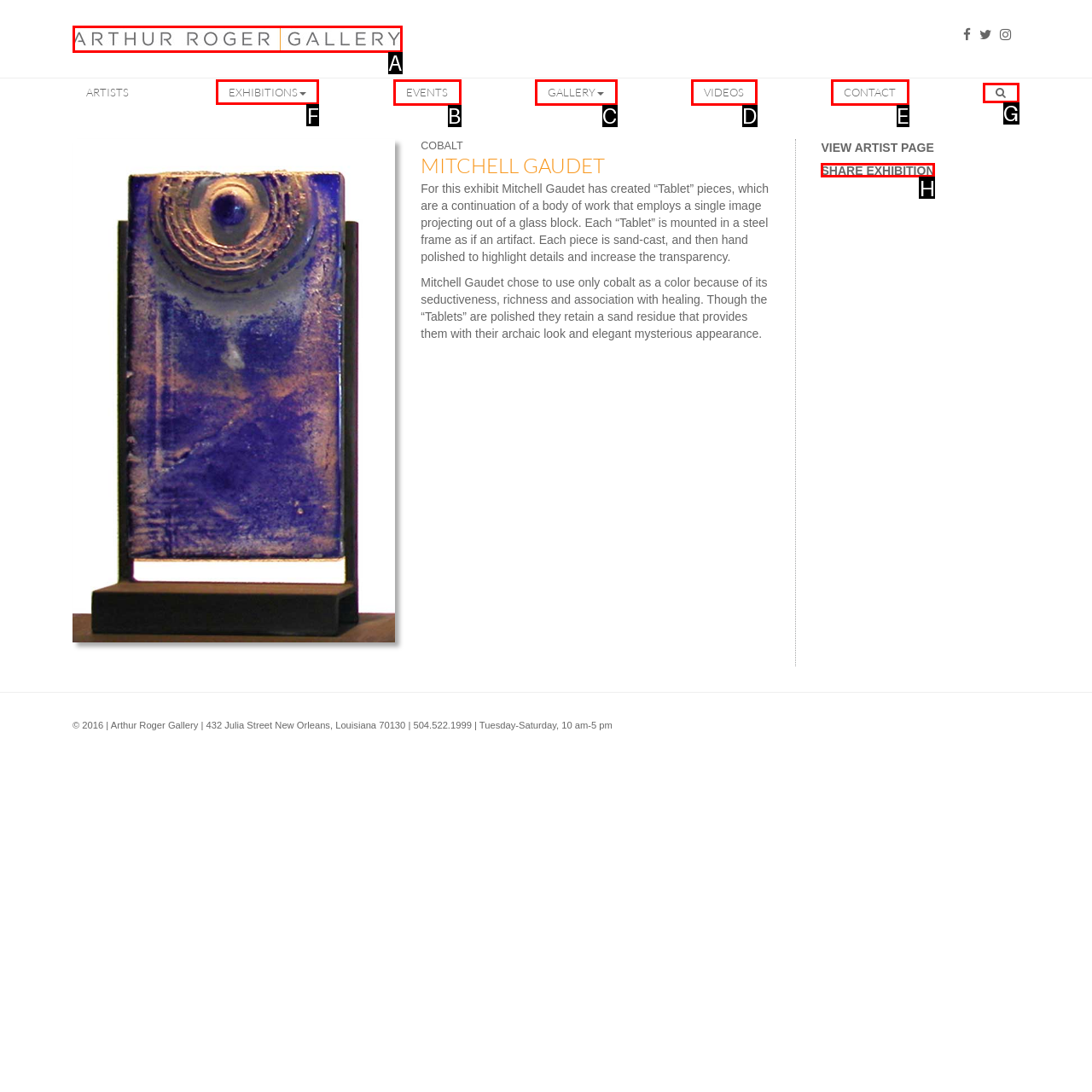Determine which UI element I need to click to achieve the following task: Go to exhibitions Provide your answer as the letter of the selected option.

F